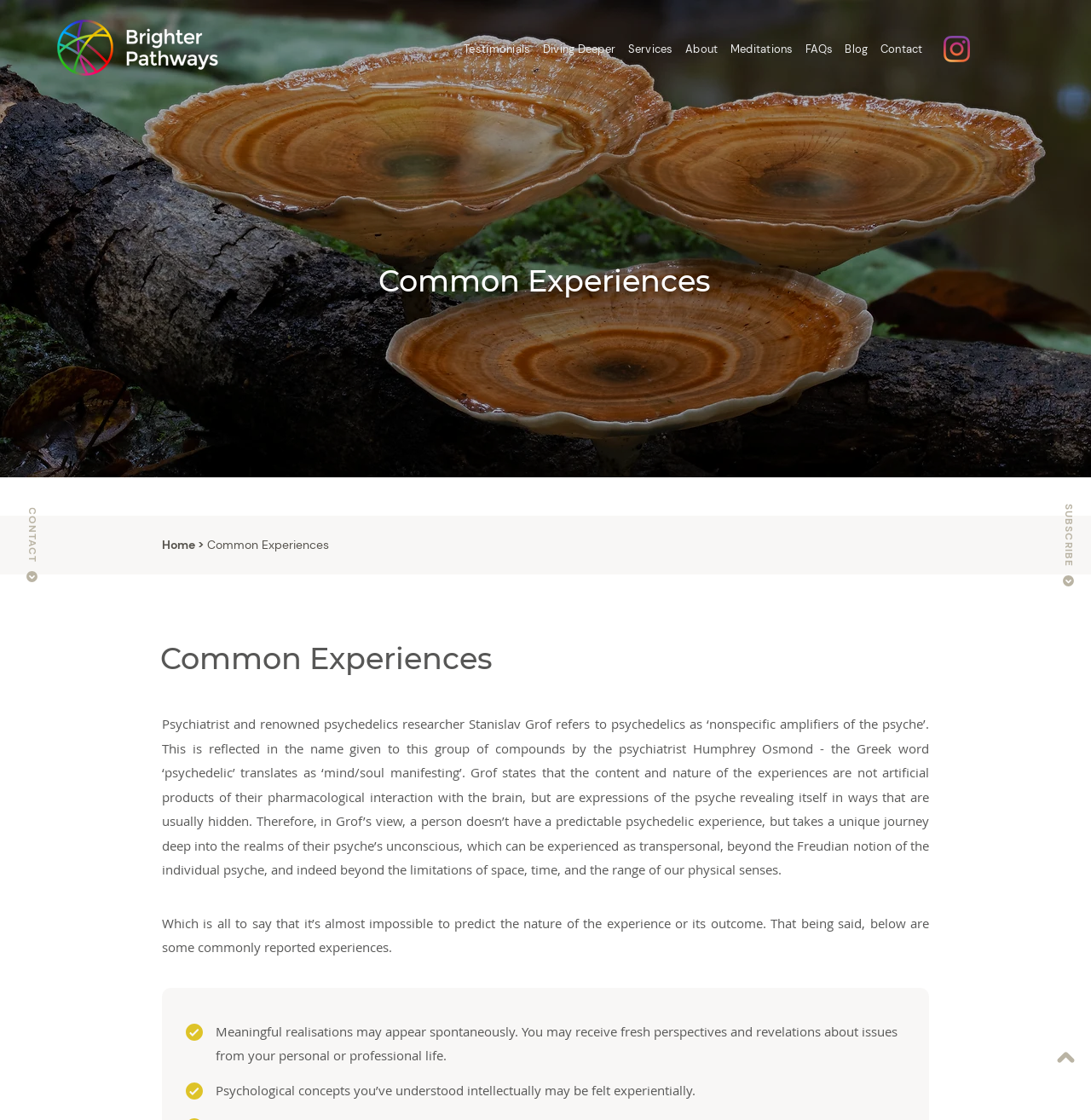Refer to the screenshot and give an in-depth answer to this question: What is one possible outcome of a psychedelic experience?

One possible outcome of a psychedelic experience, as described on the webpage, is the appearance of meaningful realisations, which may provide fresh perspectives and revelations about personal or professional life.